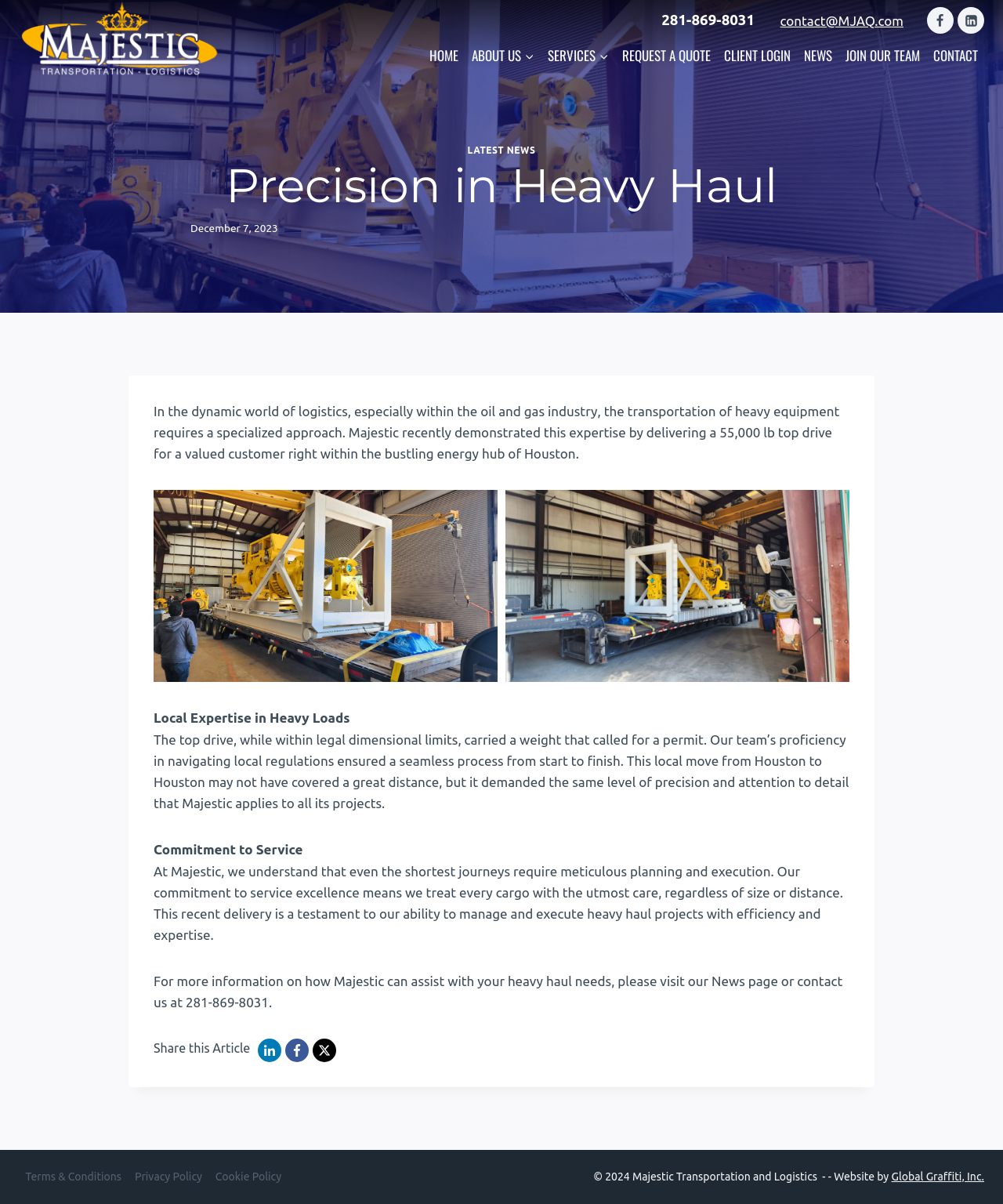Determine the bounding box coordinates of the section to be clicked to follow the instruction: "Read the latest news". The coordinates should be given as four float numbers between 0 and 1, formatted as [left, top, right, bottom].

[0.466, 0.12, 0.534, 0.129]